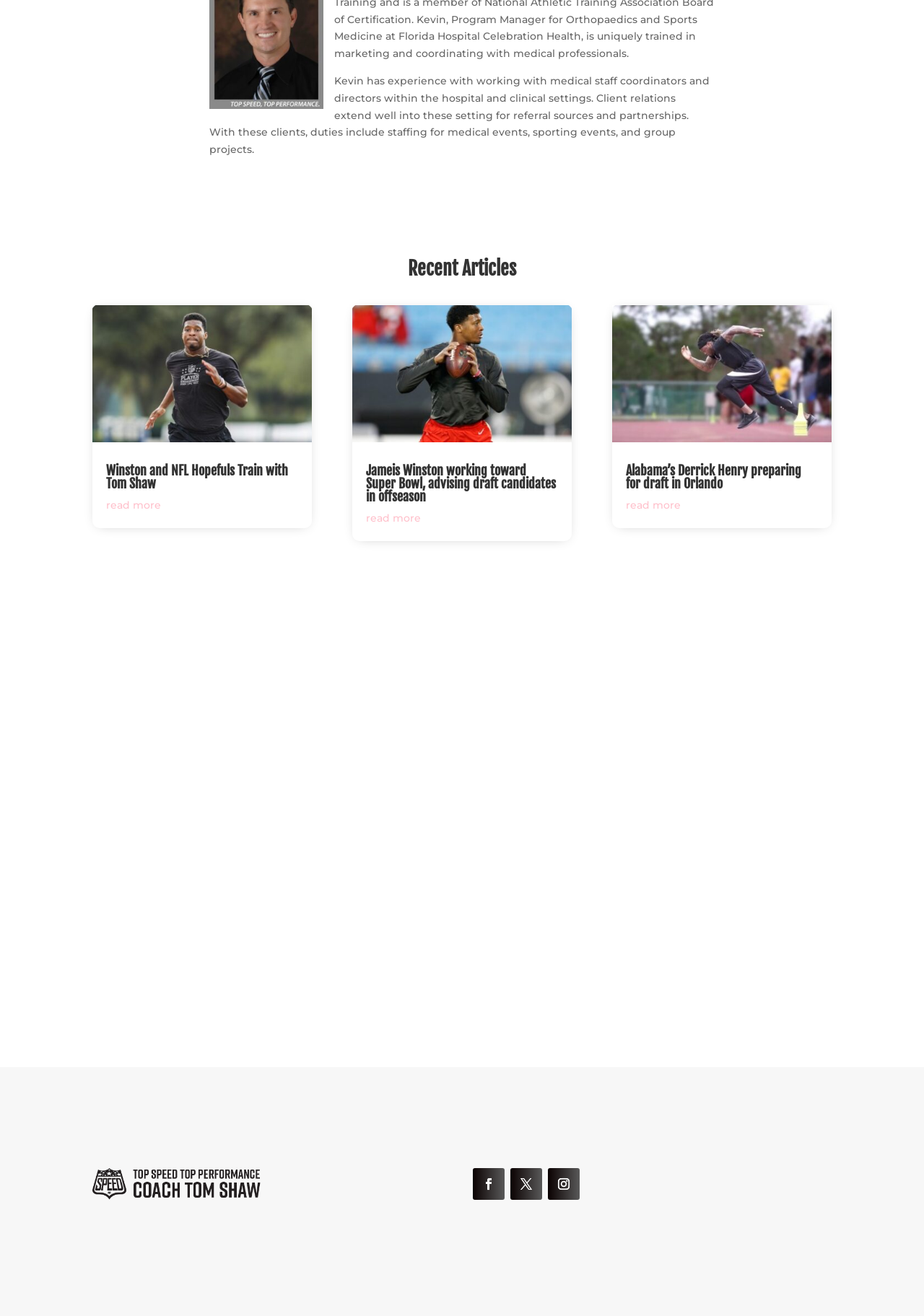Given the element description Follow, identify the bounding box coordinates for the UI element on the webpage screenshot. The format should be (top-left x, top-left y, bottom-right x, bottom-right y), with values between 0 and 1.

[0.512, 0.888, 0.546, 0.912]